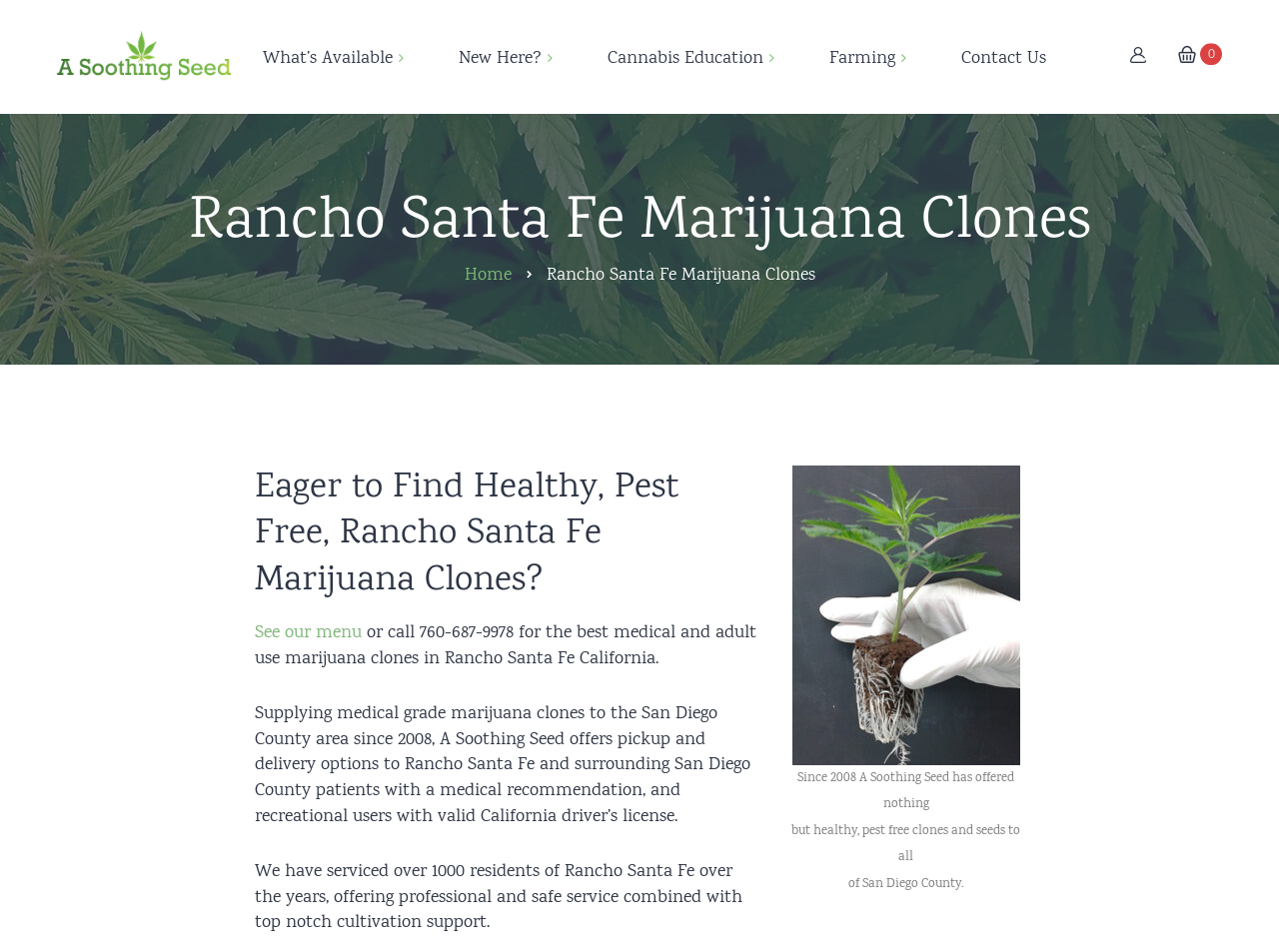Examine the screenshot and answer the question in as much detail as possible: What is the phone number to contact A Soothing Seed?

The phone number to contact A Soothing Seed is 760-687-9978, which is mentioned in the text 'or call 760-687-9978 for the best medical and adult use marijuana clones in Rancho Santa Fe California'.